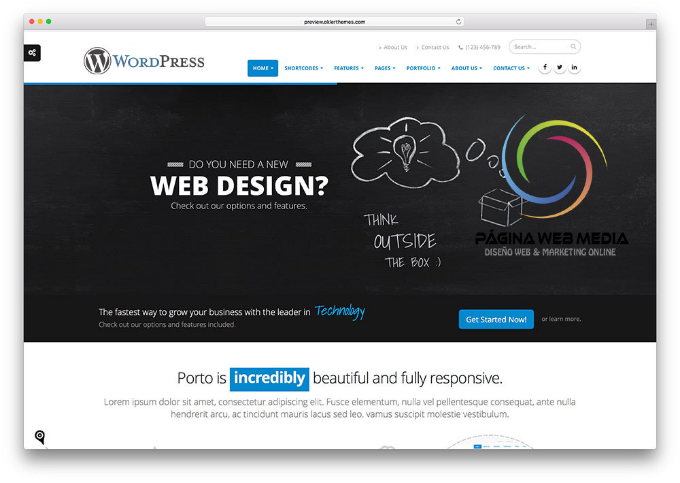Can you give a detailed response to the following question using the information from the image? What is the aesthetic of the webpage?

The overall aesthetic of the webpage is a perfect blend of professionalism and invitingness. The clean and user-friendly layout, vibrant graphics, and contemporary color palette all contribute to a modern and stylish design that appeals to a variety of users. The playful chalkboard elements in the background add a creative touch, making the webpage feel approachable and engaging.